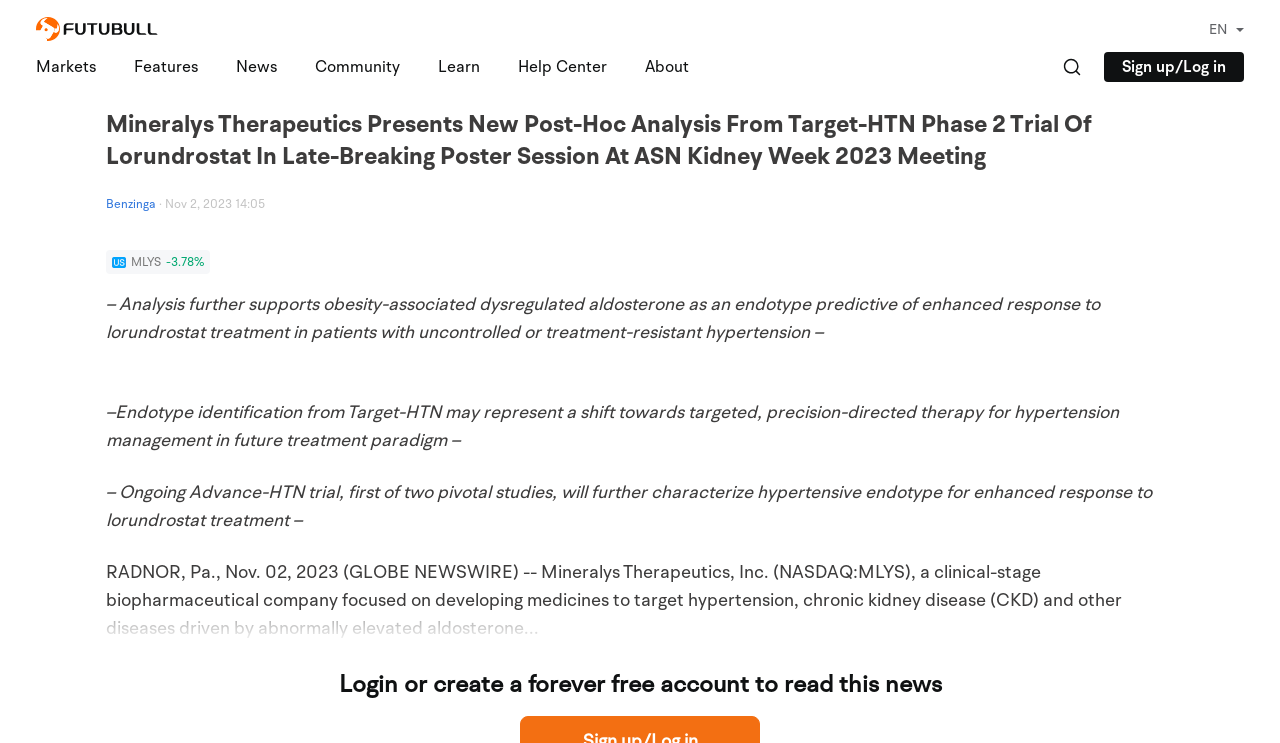Determine which piece of text is the heading of the webpage and provide it.

Mineralys Therapeutics Presents New Post-Hoc Analysis From Target-HTN Phase 2 Trial Of Lorundrostat In Late-Breaking Poster Session At ASN Kidney Week 2023 Meeting